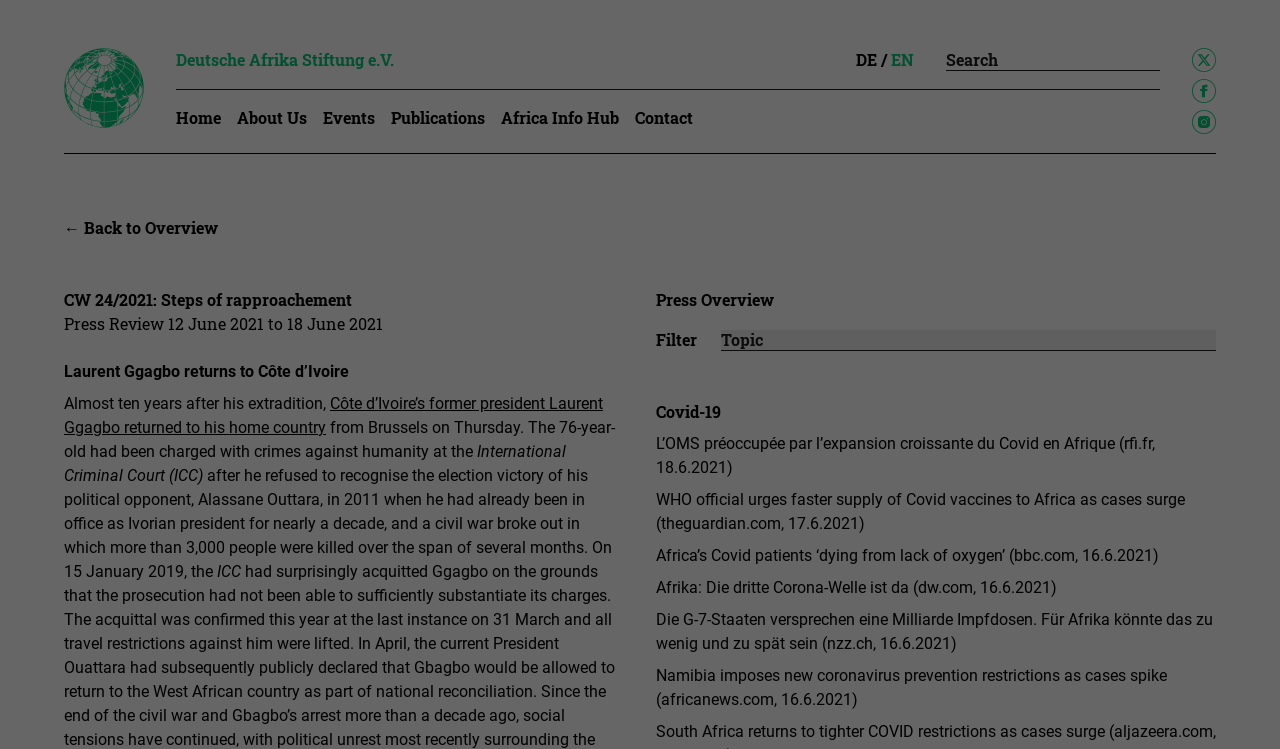Please determine the bounding box coordinates of the element's region to click for the following instruction: "Search for something".

[0.739, 0.067, 0.906, 0.095]